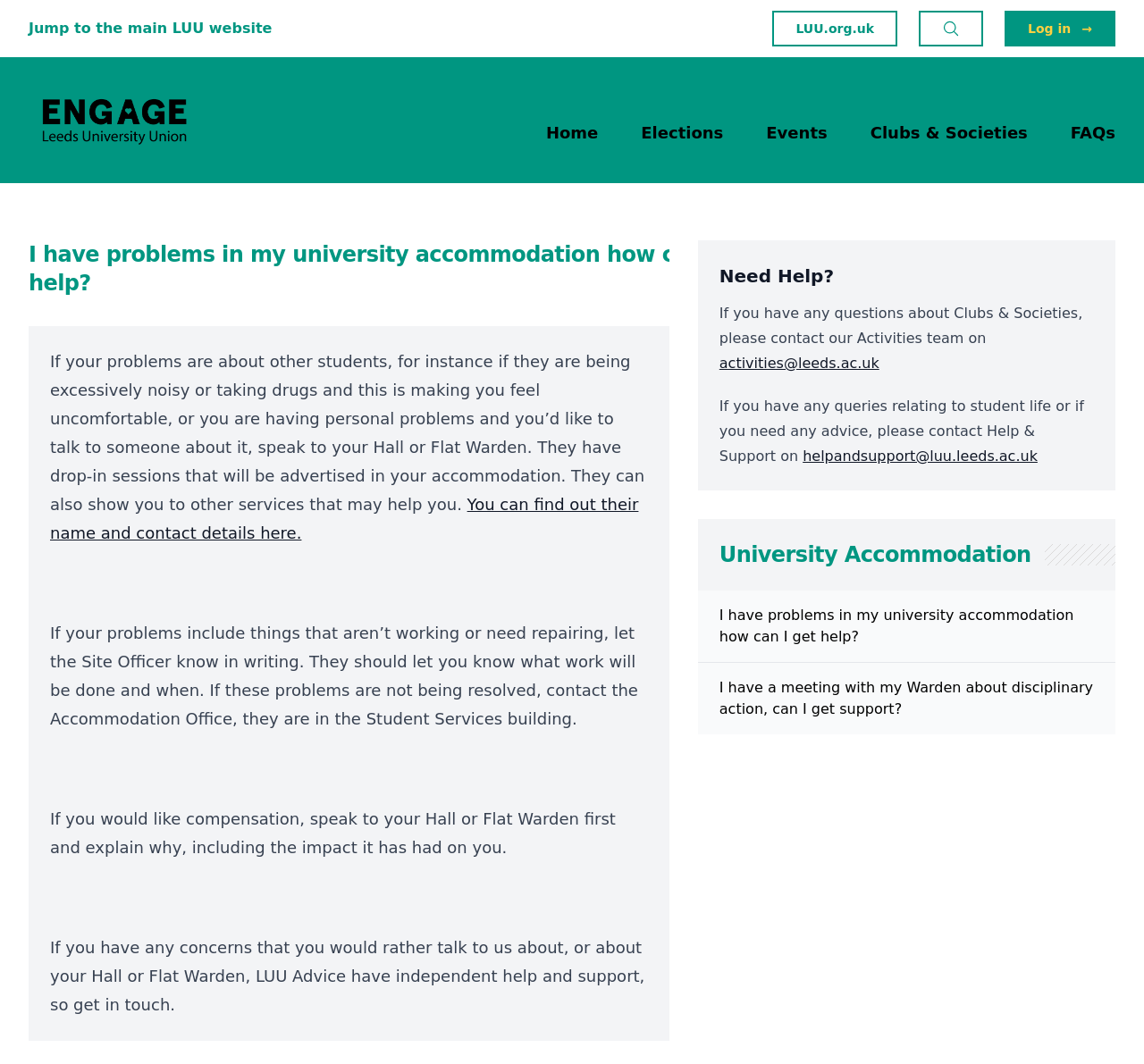What is the email address of the Activities team?
Provide a comprehensive and detailed answer to the question.

The webpage provides the email address of the Activities team, which is activities@leeds.ac.uk, for students who have questions about Clubs & Societies.